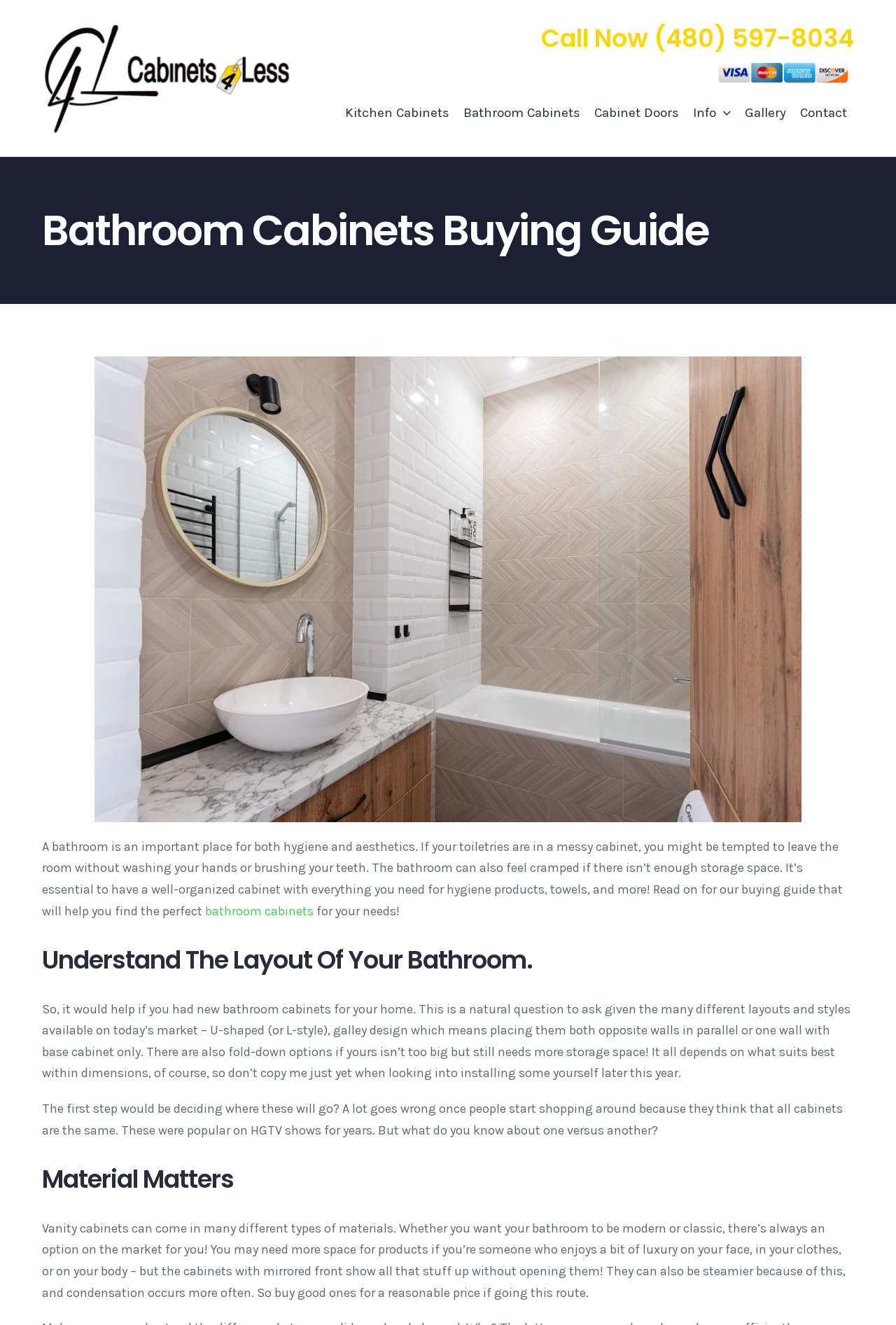Provide a single word or phrase answer to the question: 
What is the purpose of having a well-organized cabinet in a bathroom?

Hygiene and aesthetics